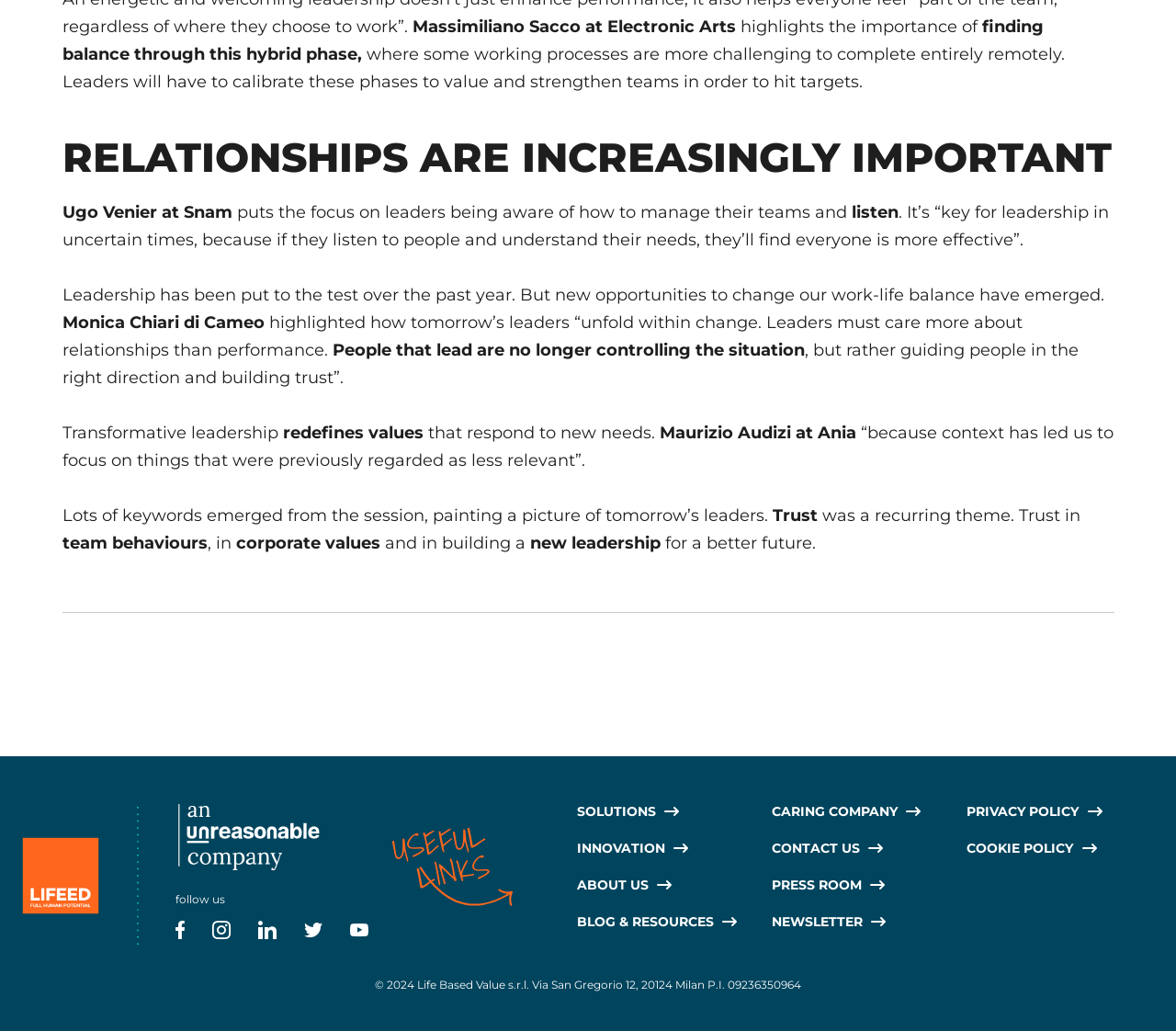Please determine the bounding box coordinates of the clickable area required to carry out the following instruction: "read previous article". The coordinates must be four float numbers between 0 and 1, represented as [left, top, right, bottom].

[0.053, 0.669, 0.207, 0.687]